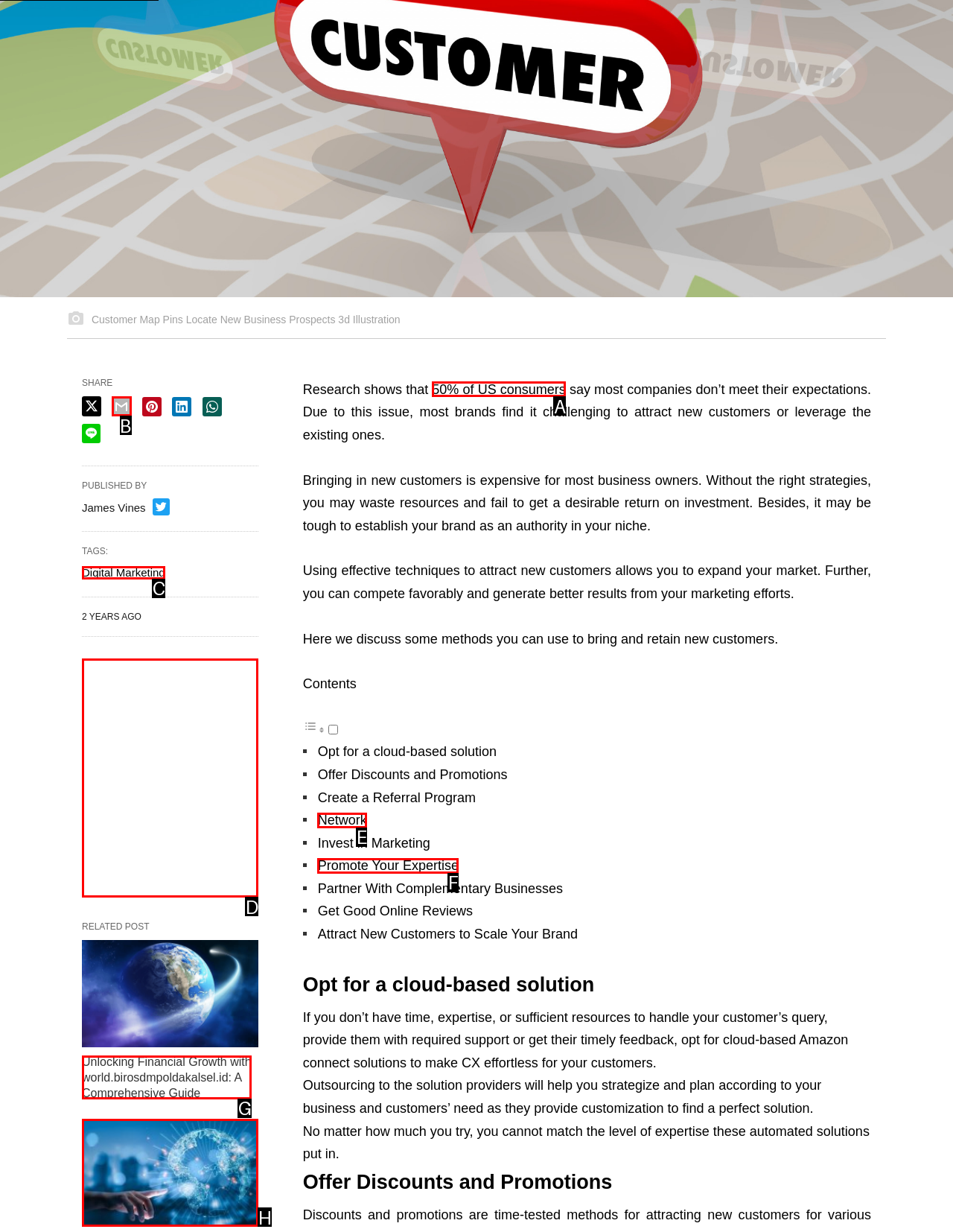Determine which HTML element to click to execute the following task: search Answer with the letter of the selected option.

None